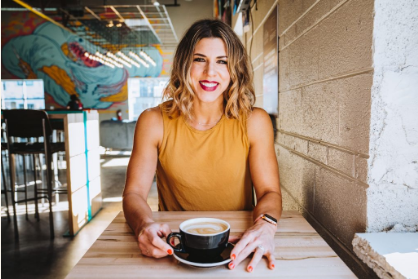What is the atmosphere of the café?
Respond to the question with a single word or phrase according to the image.

Welcoming social